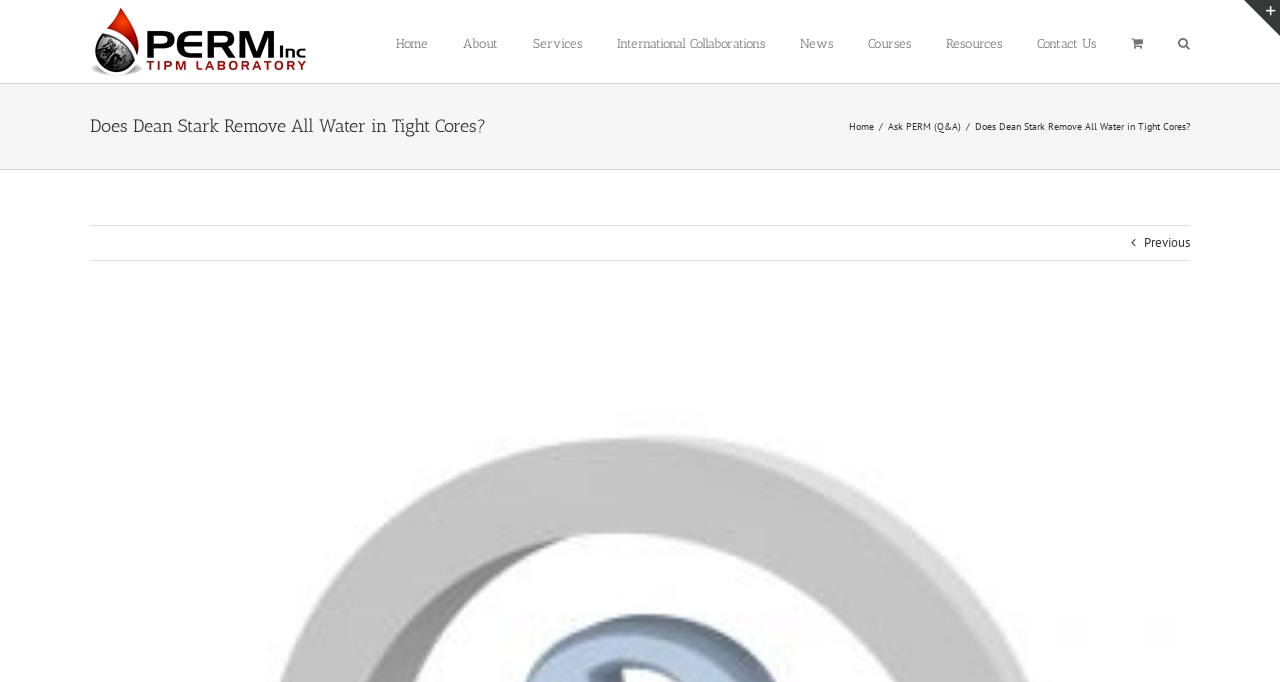How many main menu items are there?
Based on the screenshot, give a detailed explanation to answer the question.

The main menu items are located at the top of the webpage, and they are 'Home', 'About', 'Services', 'International Collaborations', 'News', 'Courses', 'Resources', 'Contact Us', and 'View Cart'. There are 9 main menu items in total.